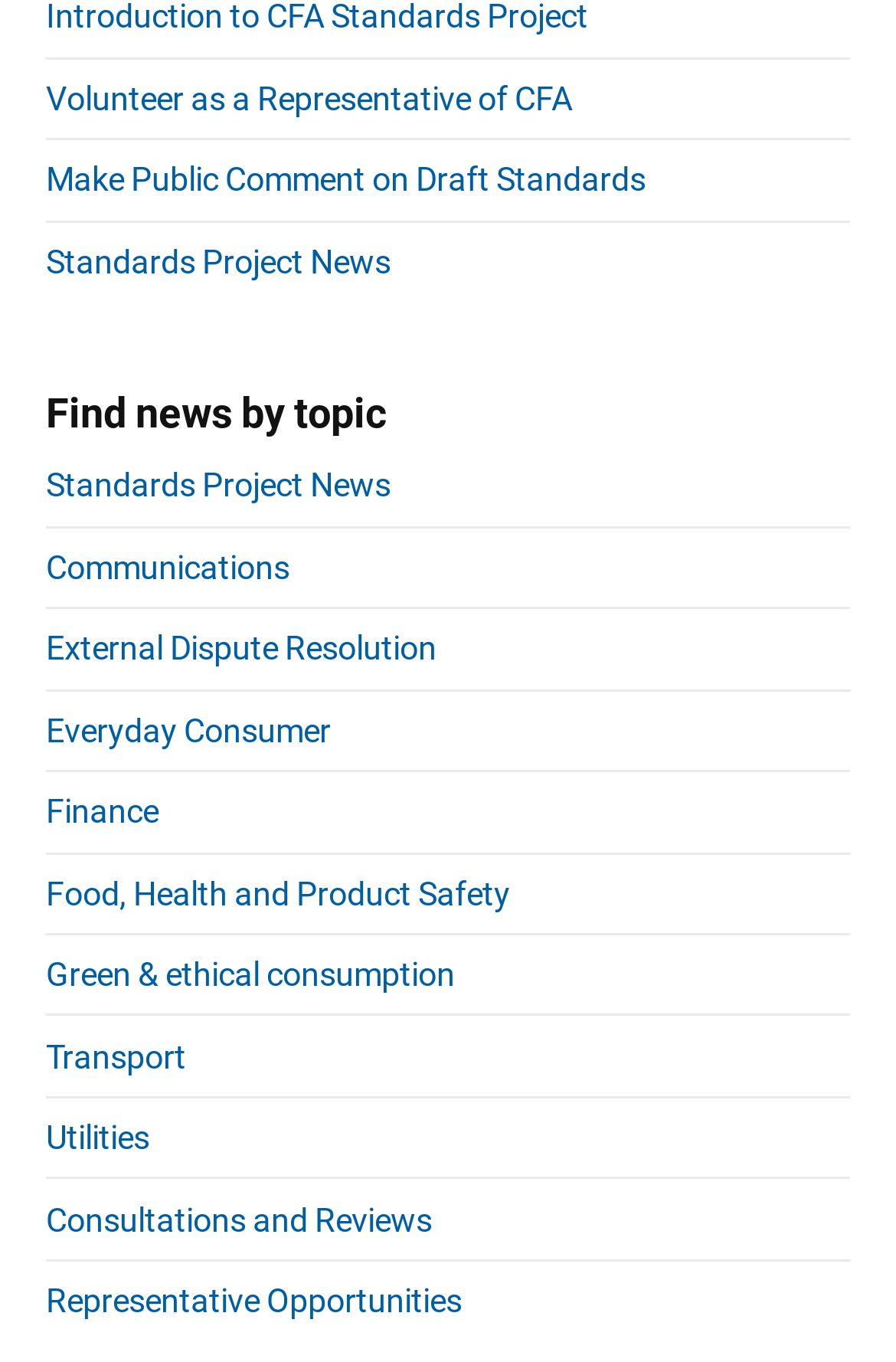Answer the question in a single word or phrase:
What opportunities are available for representatives?

Consultations and reviews